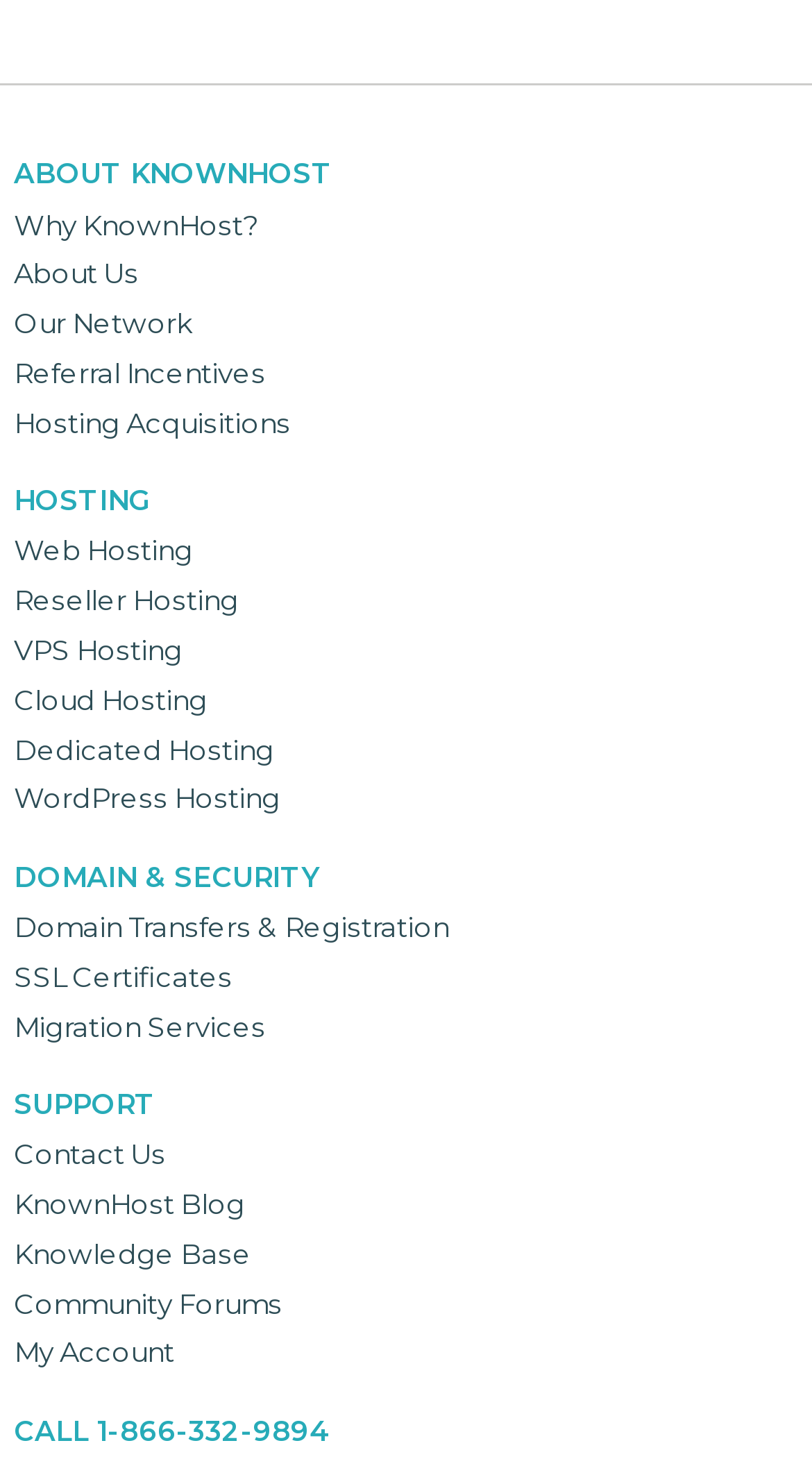Find the bounding box coordinates of the area that needs to be clicked in order to achieve the following instruction: "Read the KnownHost blog". The coordinates should be specified as four float numbers between 0 and 1, i.e., [left, top, right, bottom].

[0.017, 0.814, 0.302, 0.836]